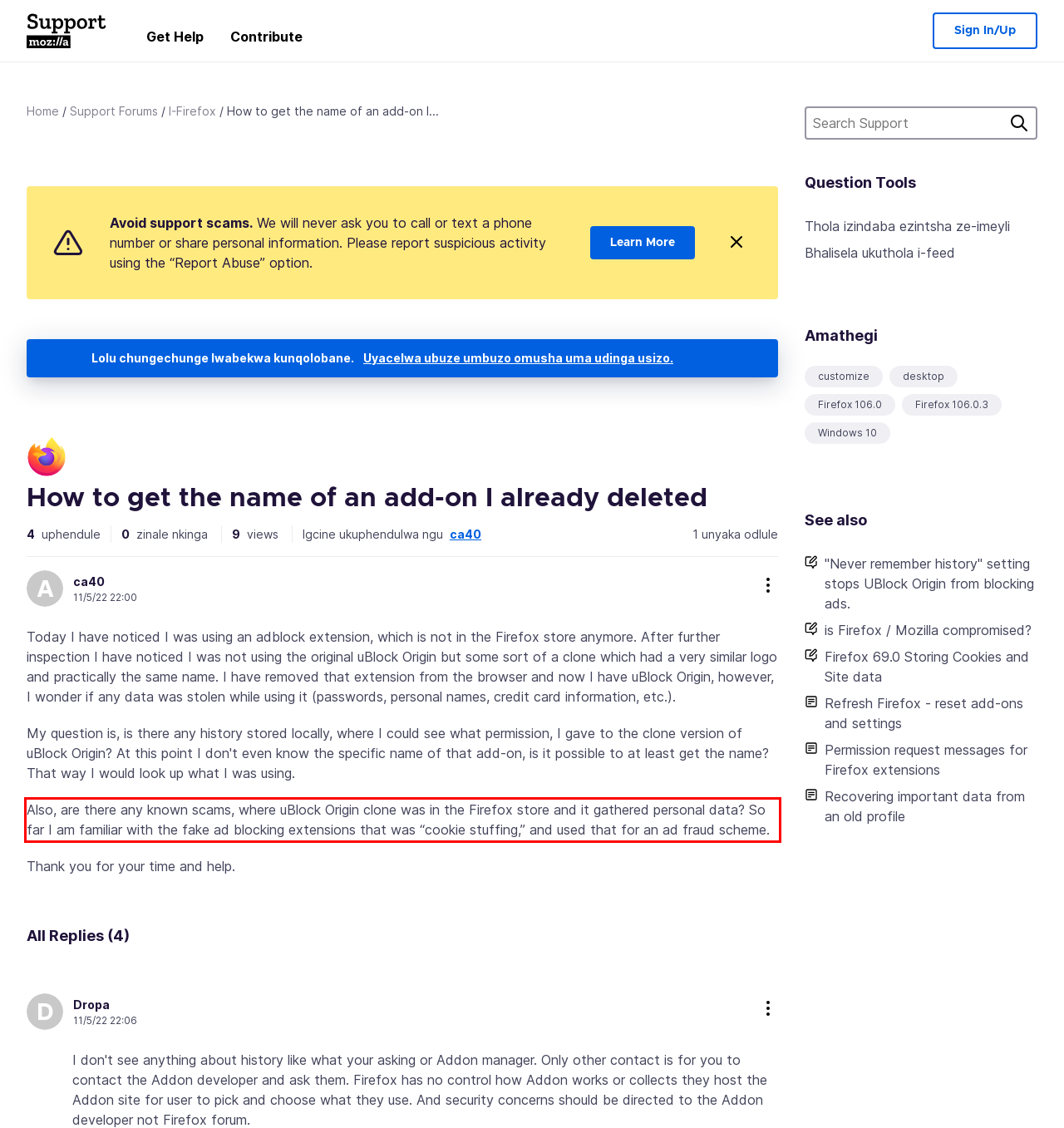Analyze the screenshot of the webpage and extract the text from the UI element that is inside the red bounding box.

Also, are there any known scams, where uBlock Origin clone was in the Firefox store and it gathered personal data? So far I am familiar with the fake ad blocking extensions that was “cookie stuffing,” and used that for an ad fraud scheme.